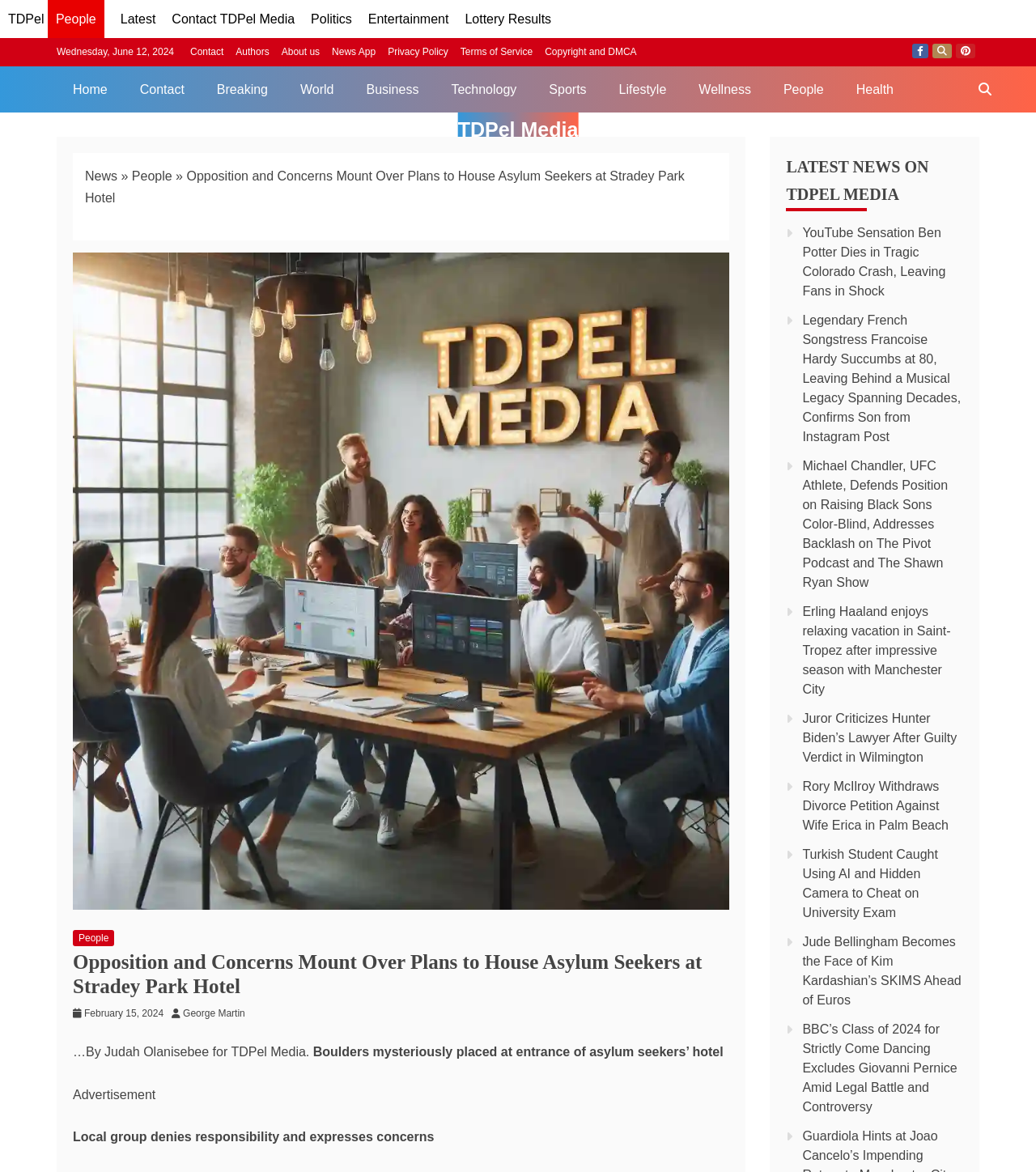Specify the bounding box coordinates of the element's region that should be clicked to achieve the following instruction: "Check the 'Terms of Service'". The bounding box coordinates consist of four float numbers between 0 and 1, in the format [left, top, right, bottom].

[0.444, 0.039, 0.514, 0.049]